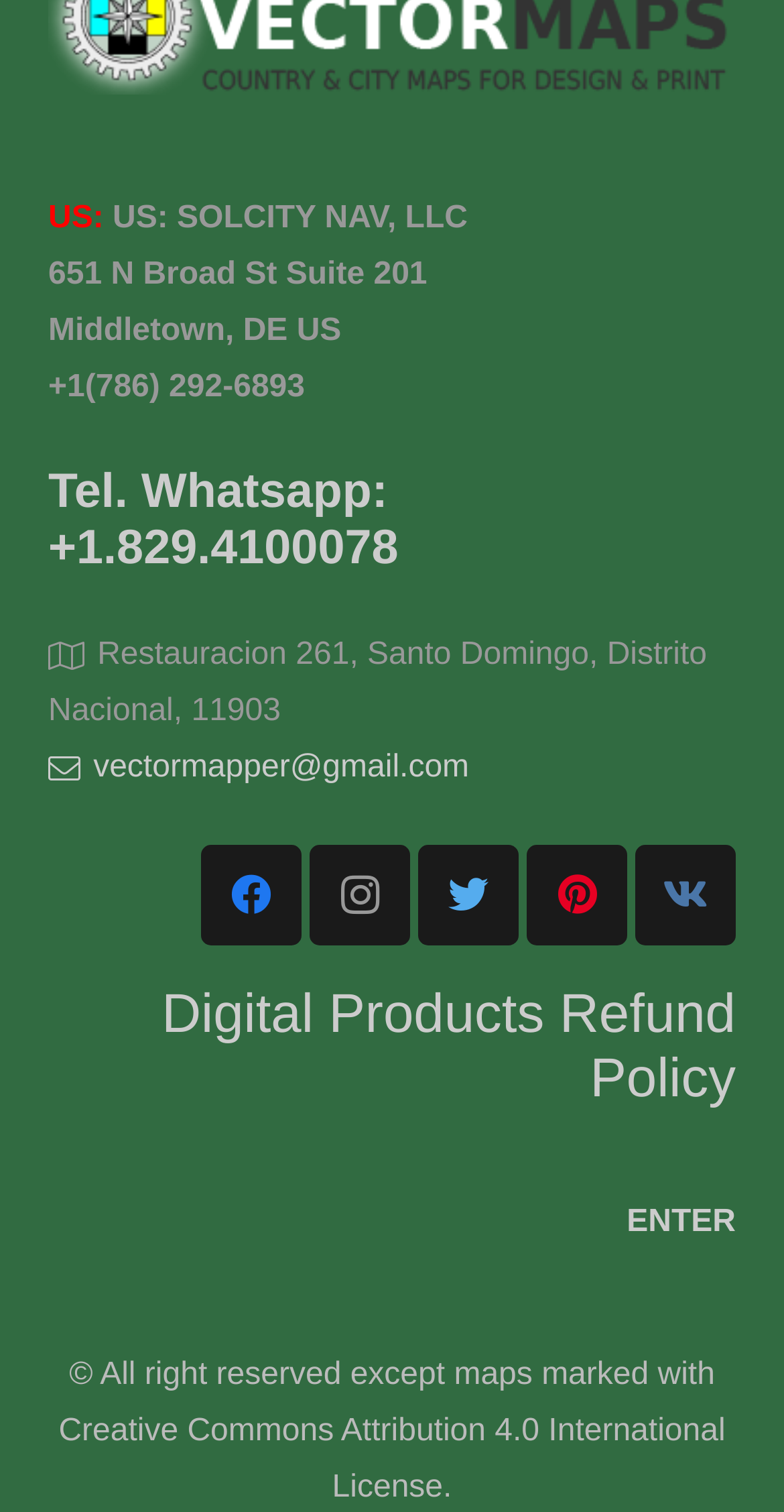Provide the bounding box coordinates of the HTML element this sentence describes: "Digital Products Refund Policy". The bounding box coordinates consist of four float numbers between 0 and 1, i.e., [left, top, right, bottom].

[0.206, 0.649, 0.938, 0.733]